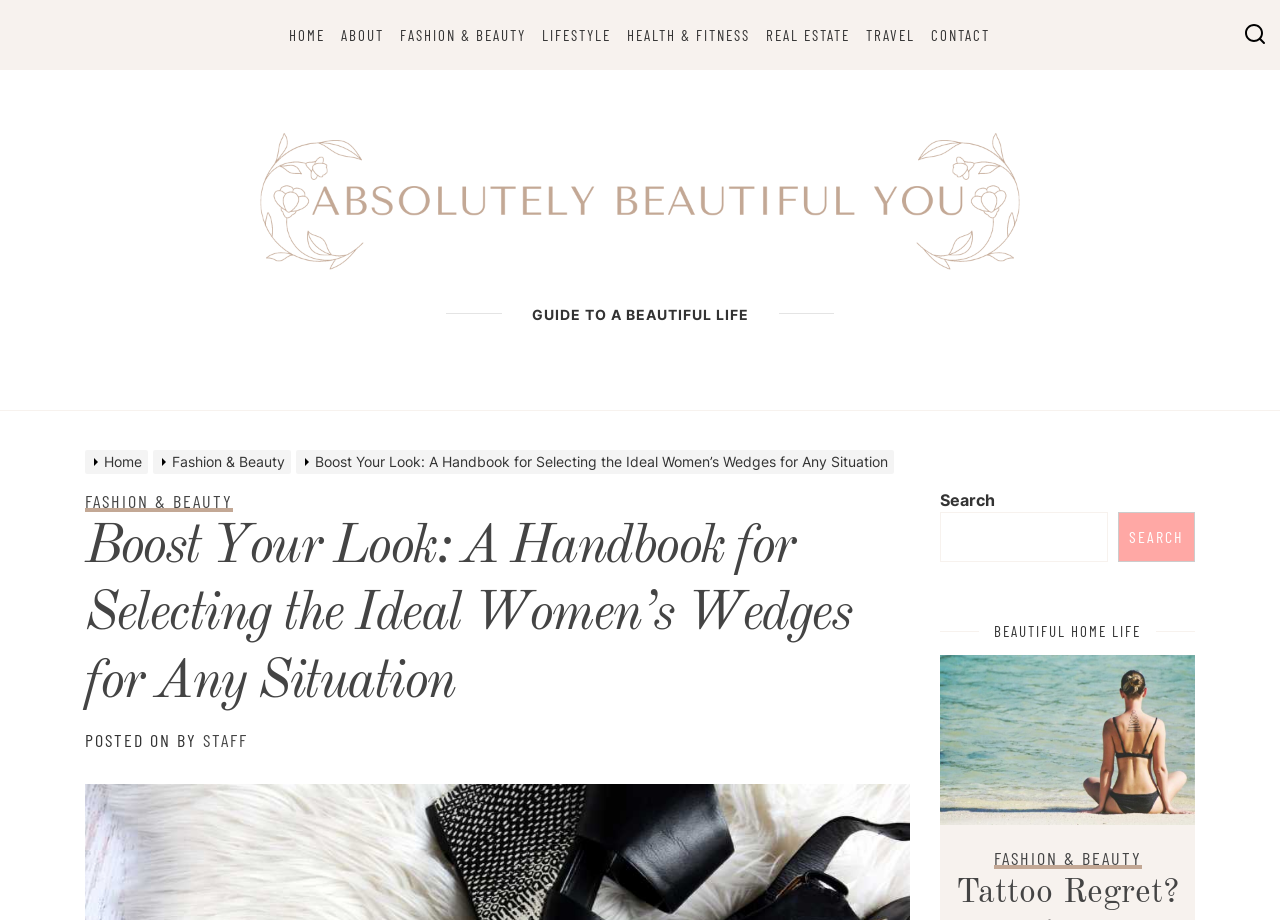What is the category of the current article?
Answer the question in as much detail as possible.

The breadcrumbs indicate that the current article is categorized under 'Fashion & Beauty', and the heading 'Boost Your Look: A Handbook for Selecting the Ideal Women’s Wedges for Any Situation' further supports this categorization.